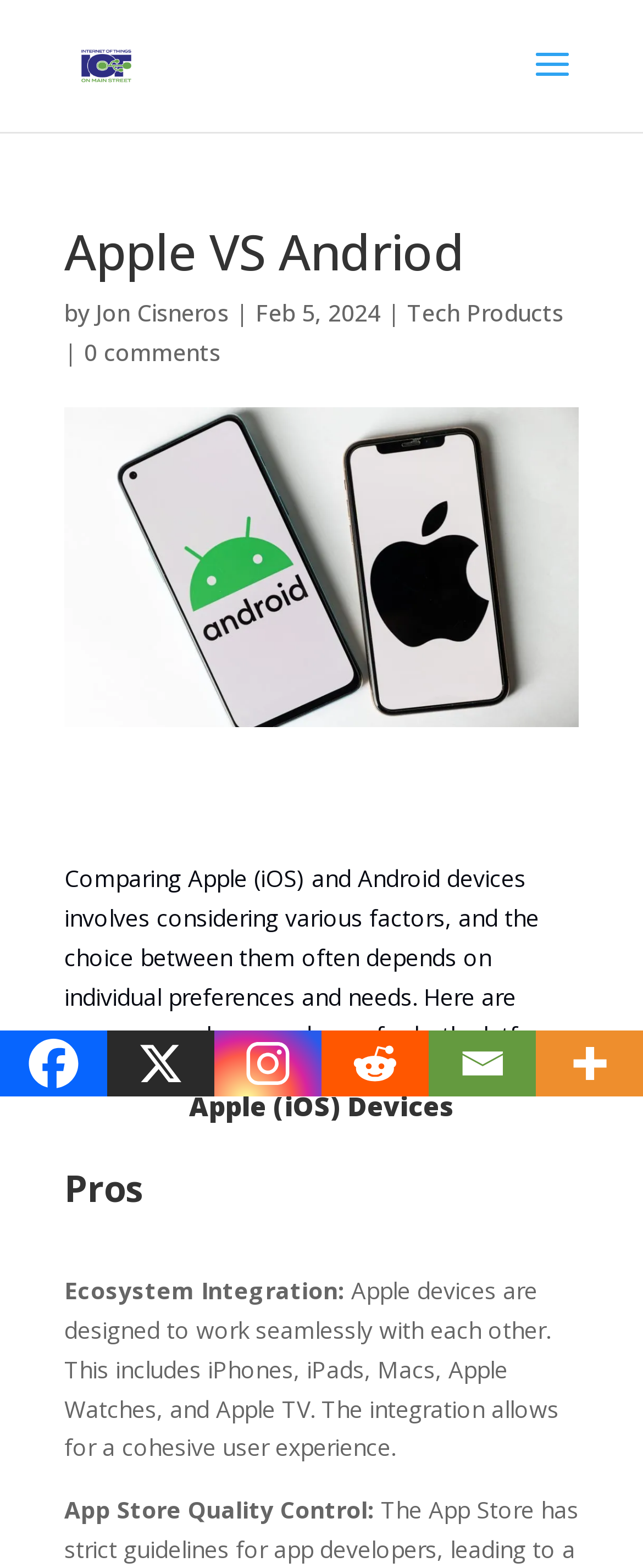What is the primary heading on this webpage?

Apple VS Andriod